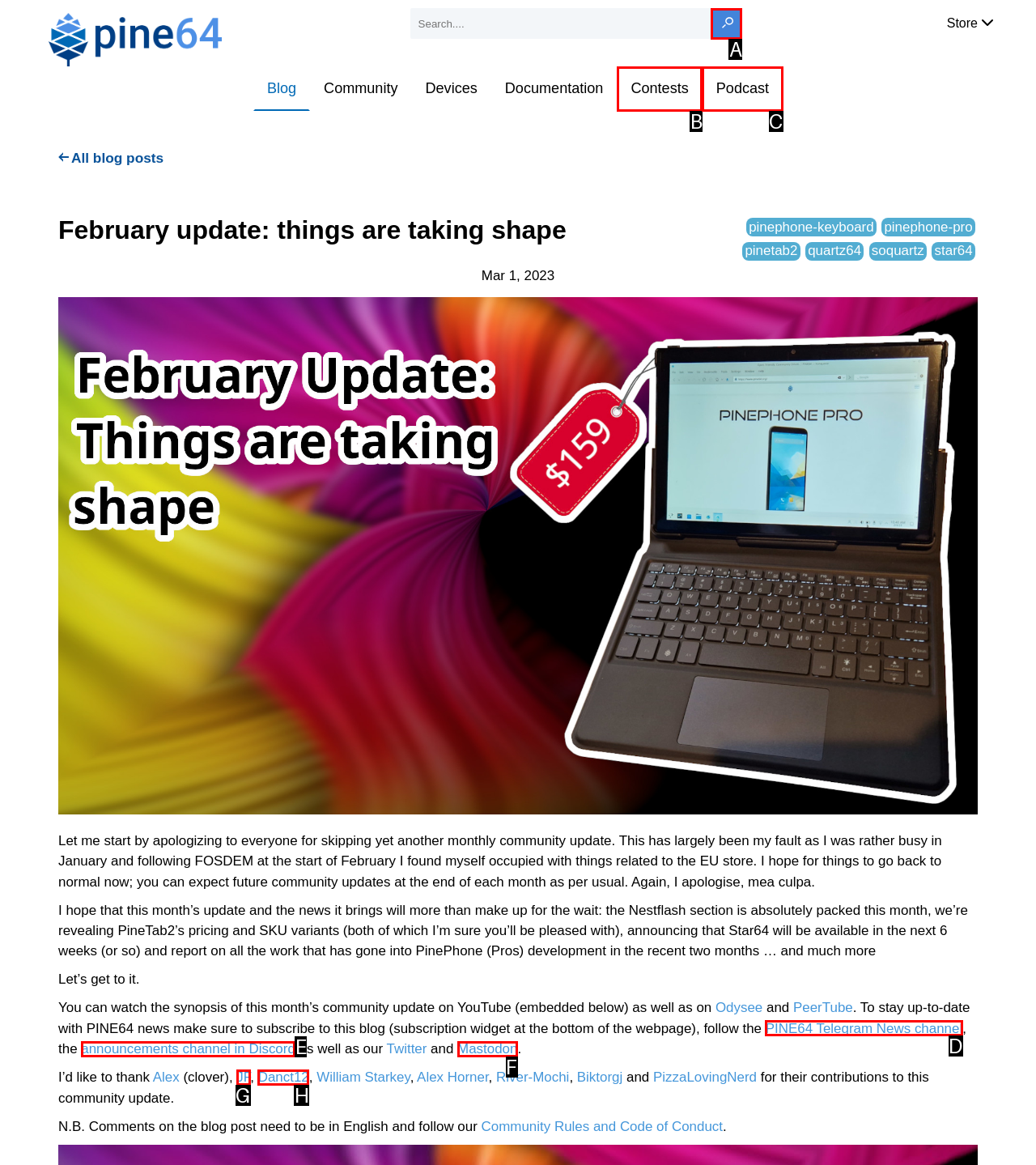For the task: Subscribe to the PINE64 Telegram News channel, specify the letter of the option that should be clicked. Answer with the letter only.

D